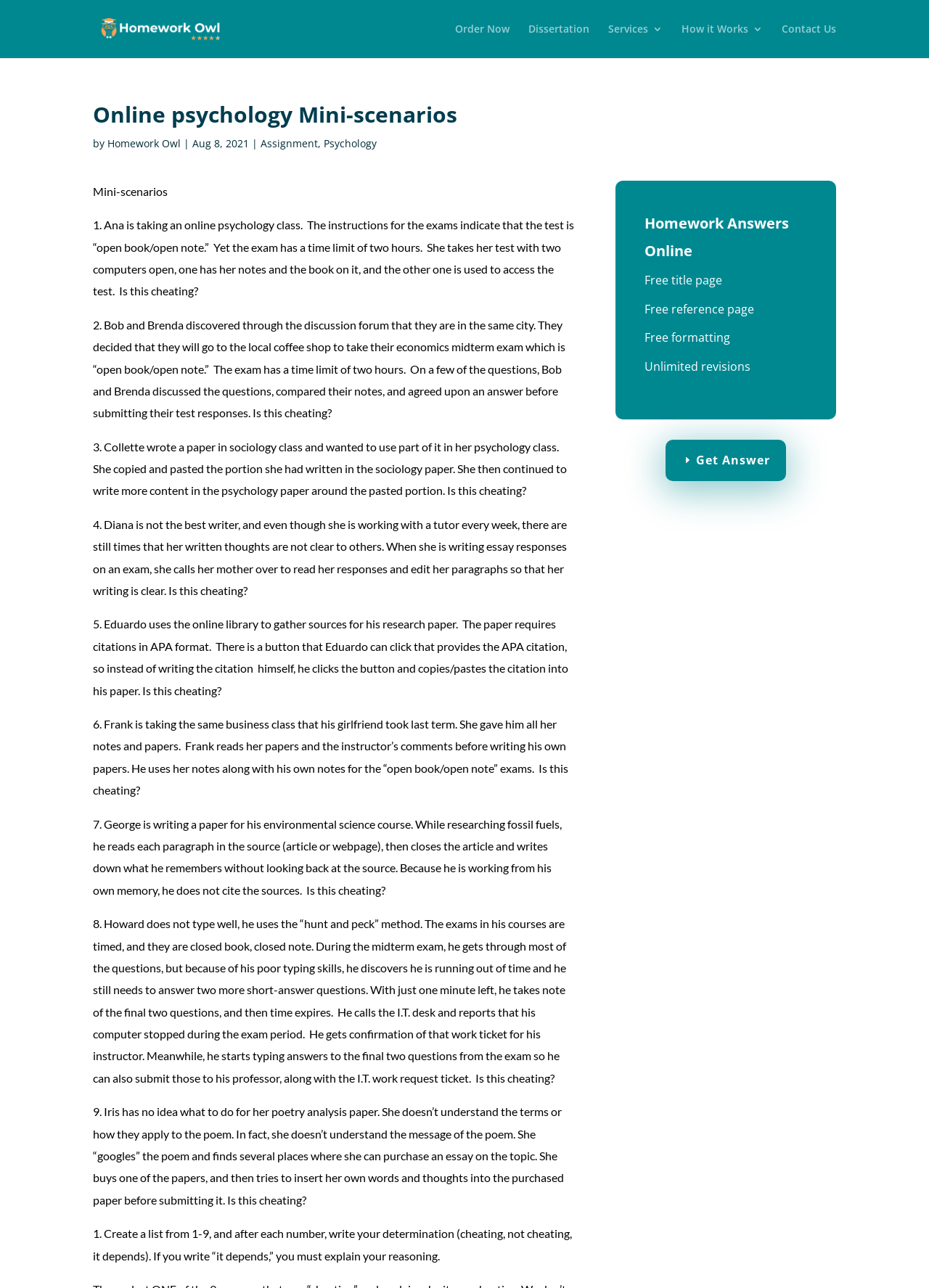Highlight the bounding box coordinates of the element that should be clicked to carry out the following instruction: "Click on 'Order Now'". The coordinates must be given as four float numbers ranging from 0 to 1, i.e., [left, top, right, bottom].

[0.49, 0.019, 0.548, 0.045]